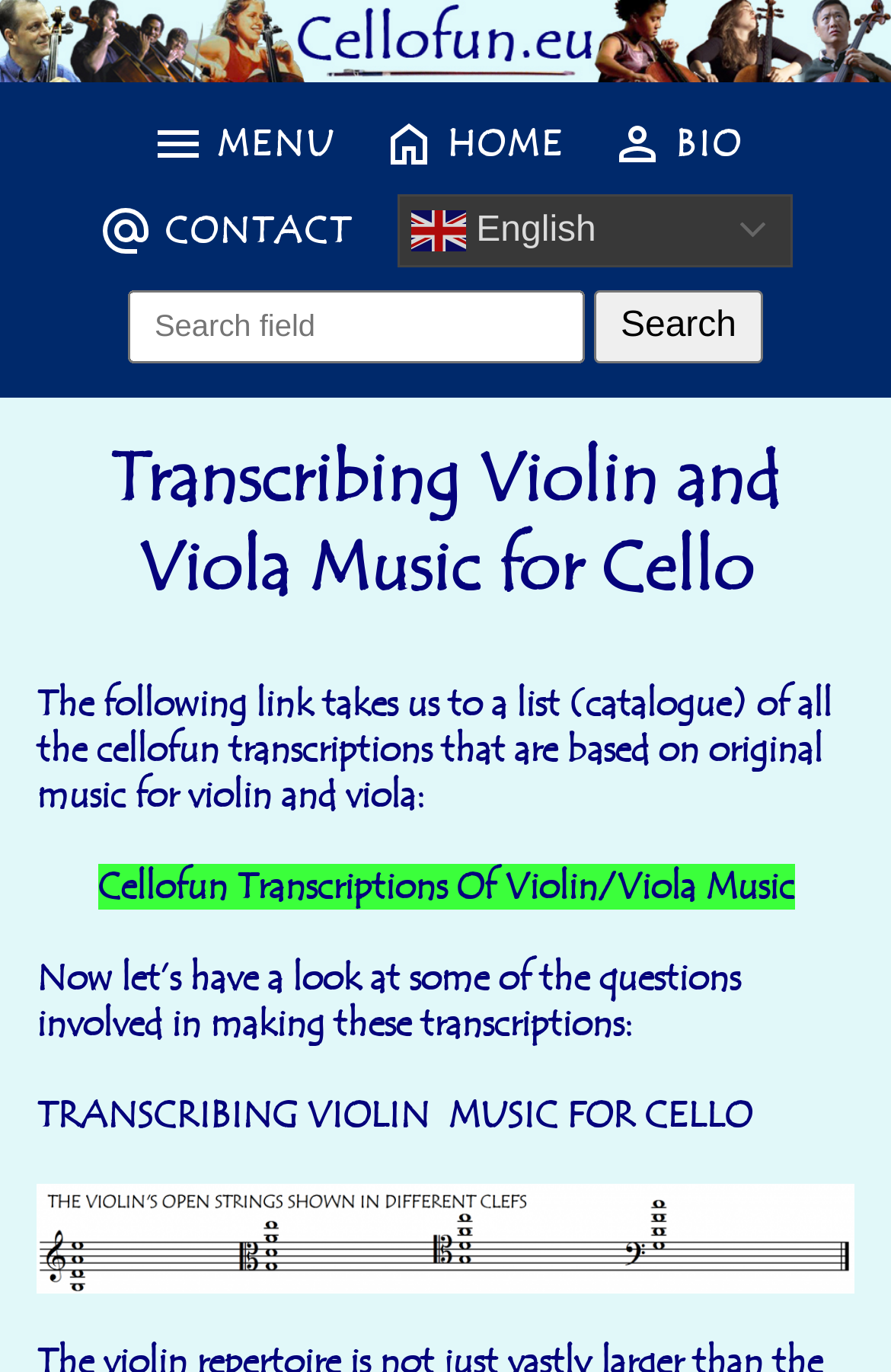What is the topic of the text below the heading?
Answer with a single word or phrase by referring to the visual content.

Questions involved in making transcriptions